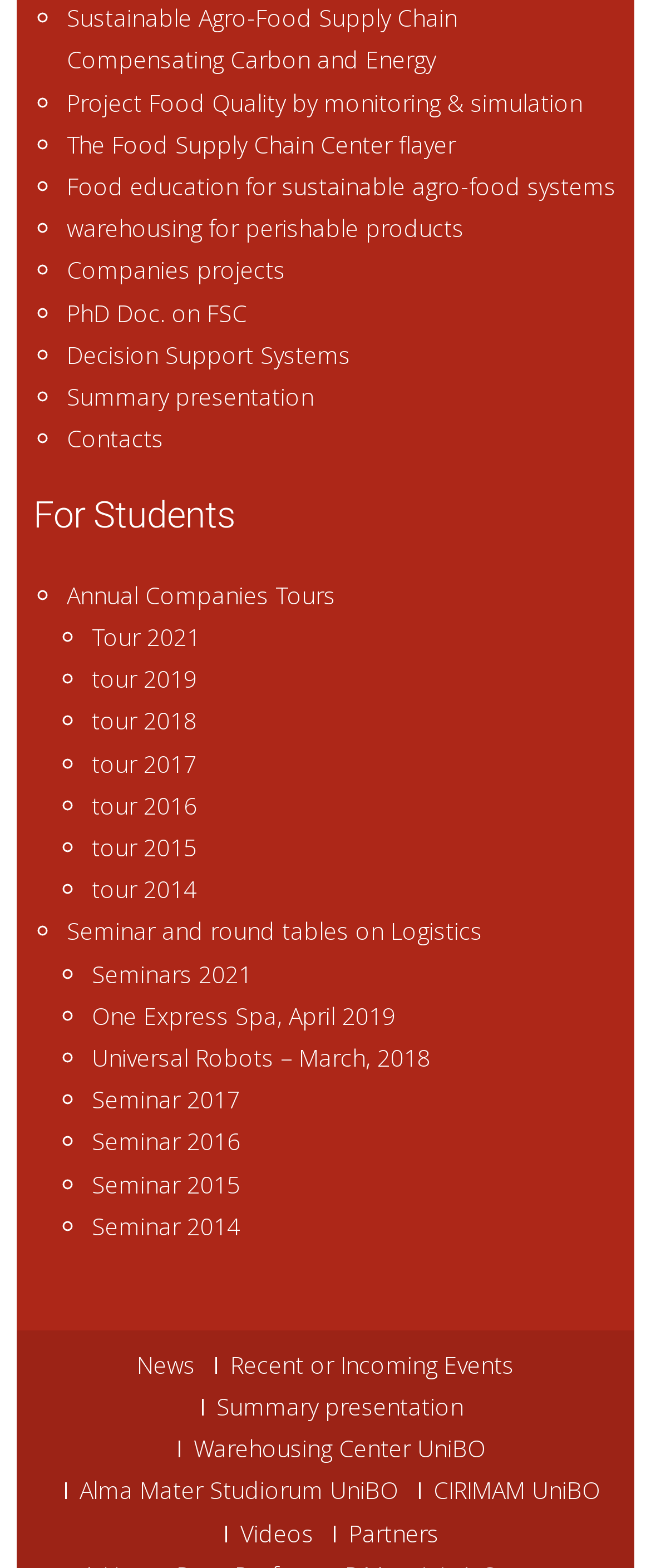Please provide a brief answer to the question using only one word or phrase: 
How many links are there under 'For Students'?

11